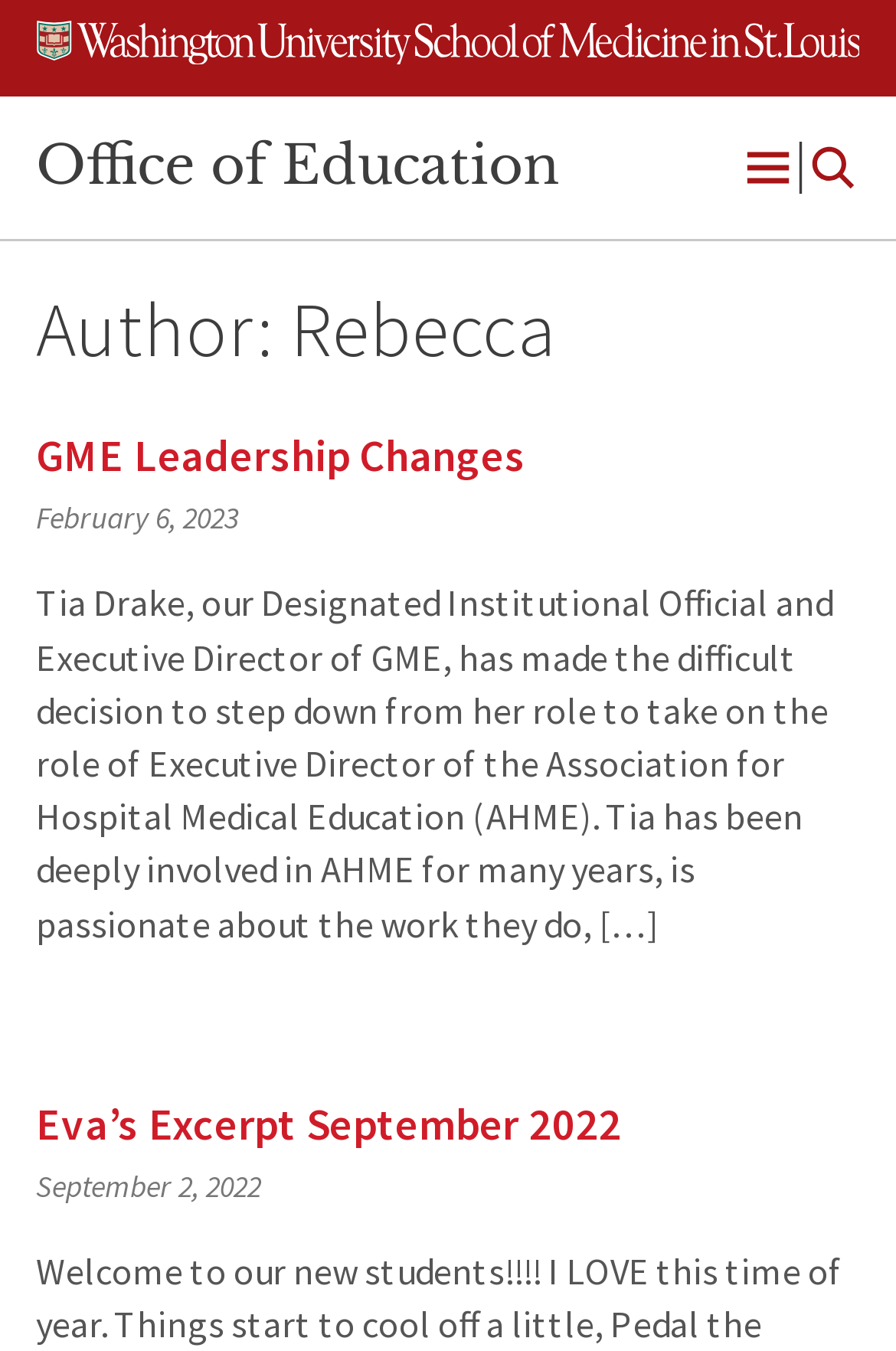What is the title of the first article?
We need a detailed and meticulous answer to the question.

The first article on the webpage has a heading 'GME Leadership Changes' which is a link, indicating that it is the title of the article.